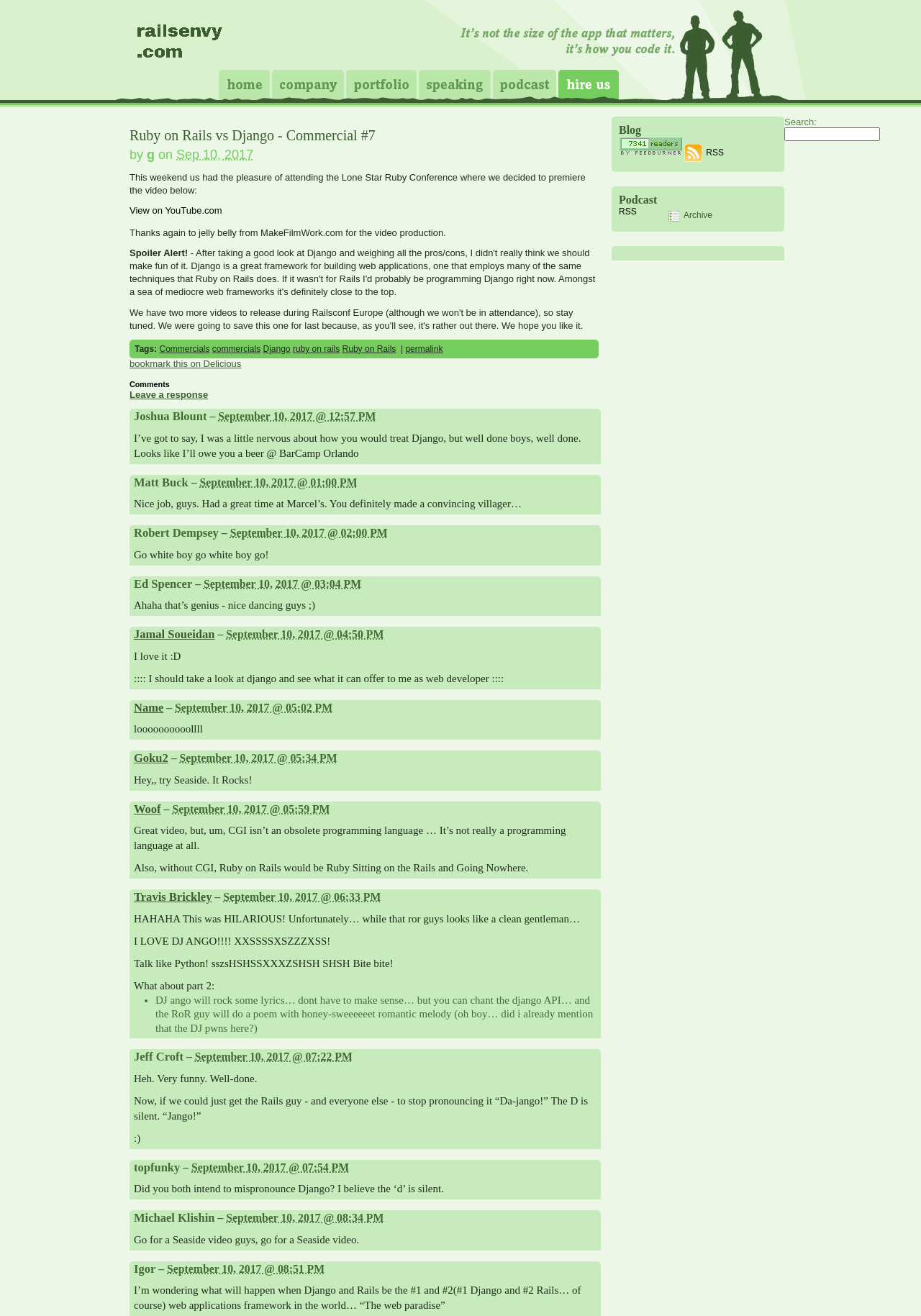Give a detailed account of the webpage's layout and content.

The webpage is about Rails Envy, a company that compares Ruby on Rails and Django, two popular web development frameworks. At the top of the page, there is a heading "Rails Envy" followed by a navigation menu with links to "Home", "Company", "Portfolio", "Speaking", "Podcast", and "Hire Us". 

Below the navigation menu, there is a heading that reads "It's not the size of the app that matters, it's how you code it." This is followed by another heading "Ruby on Rails vs Django - Commercial #7", which is a title of a video. The video title is also a link, and there is a text "View on YouTube.com" below it. 

The page then describes the video, mentioning that it was premiered at the Lone Star Ruby Conference. There is a "Spoiler Alert!" text, followed by a list of tags, including "Commercials", "Django", "ruby on rails", and "permalink". 

Below the video description, there is a section for comments. The comments section has a heading "Comments" and contains several comments from users, including Joshua Blount, Matt Buck, Robert Dempsey, and others. Each comment includes the user's name, the date and time of the comment, and the comment text. The comments are arranged in a vertical list, with the most recent comments at the top.